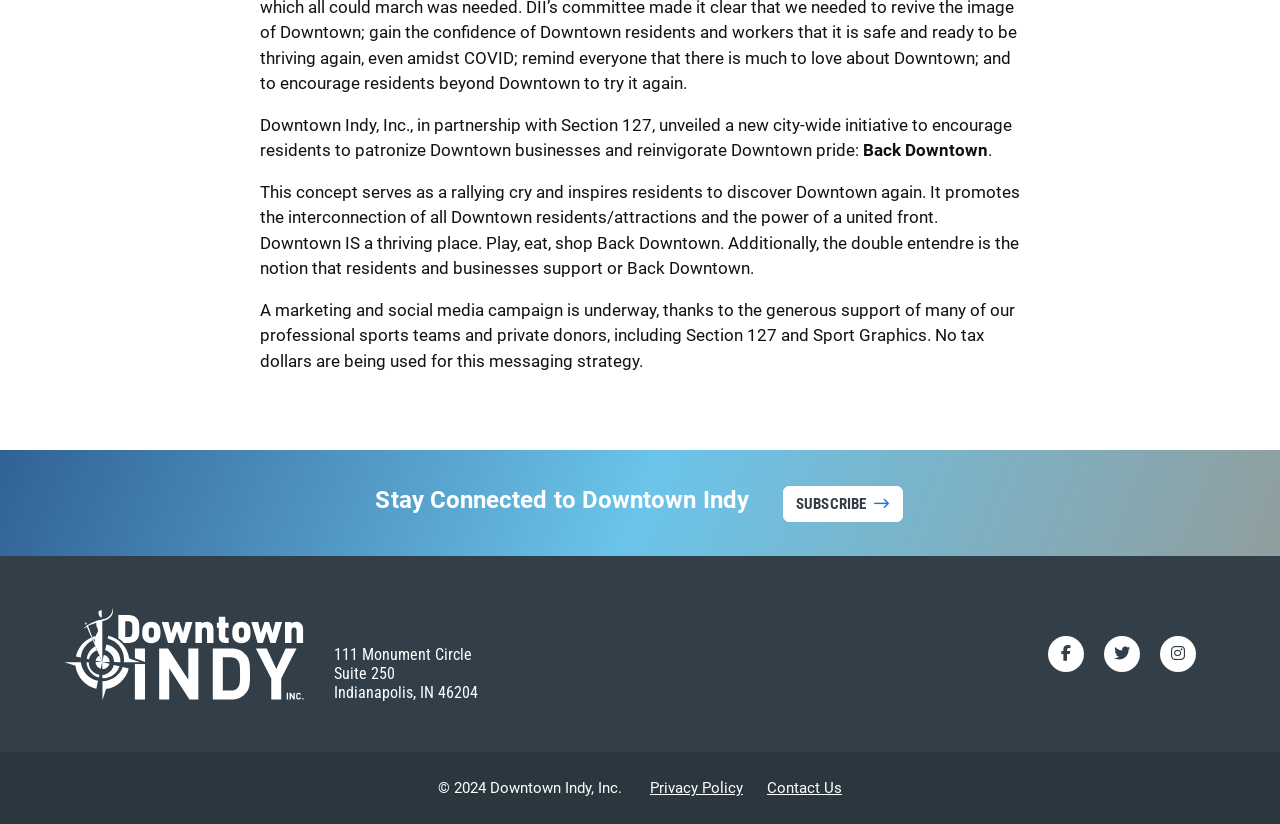Using the information from the screenshot, answer the following question thoroughly:
How many social media links are there?

There are three social media links at the bottom of the page, which are Facebook, Twitter, and Instagram. These links are represented by the link elements with the corresponding text.